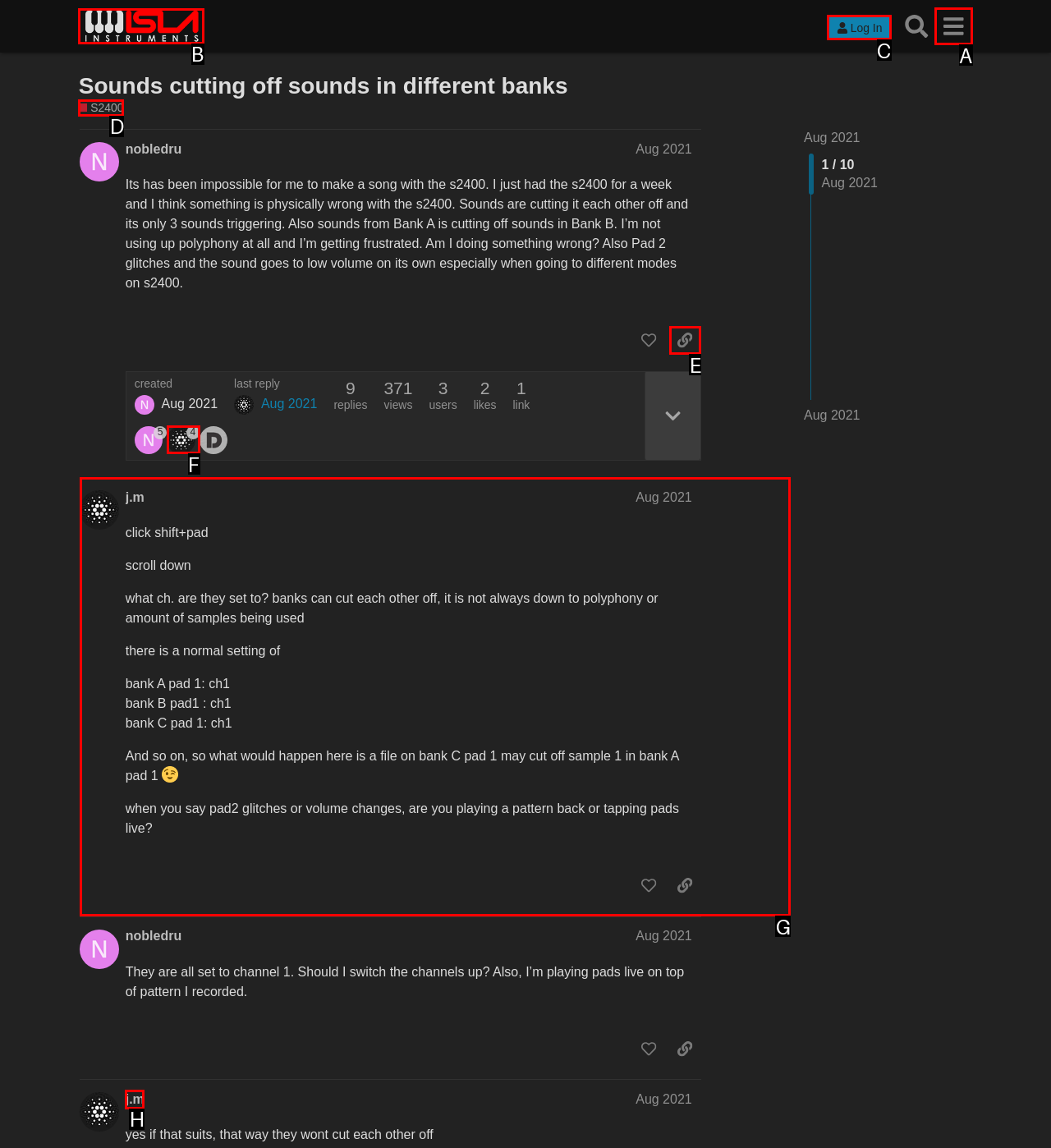Determine the letter of the UI element I should click on to complete the task: View post #2 from the provided choices in the screenshot.

G